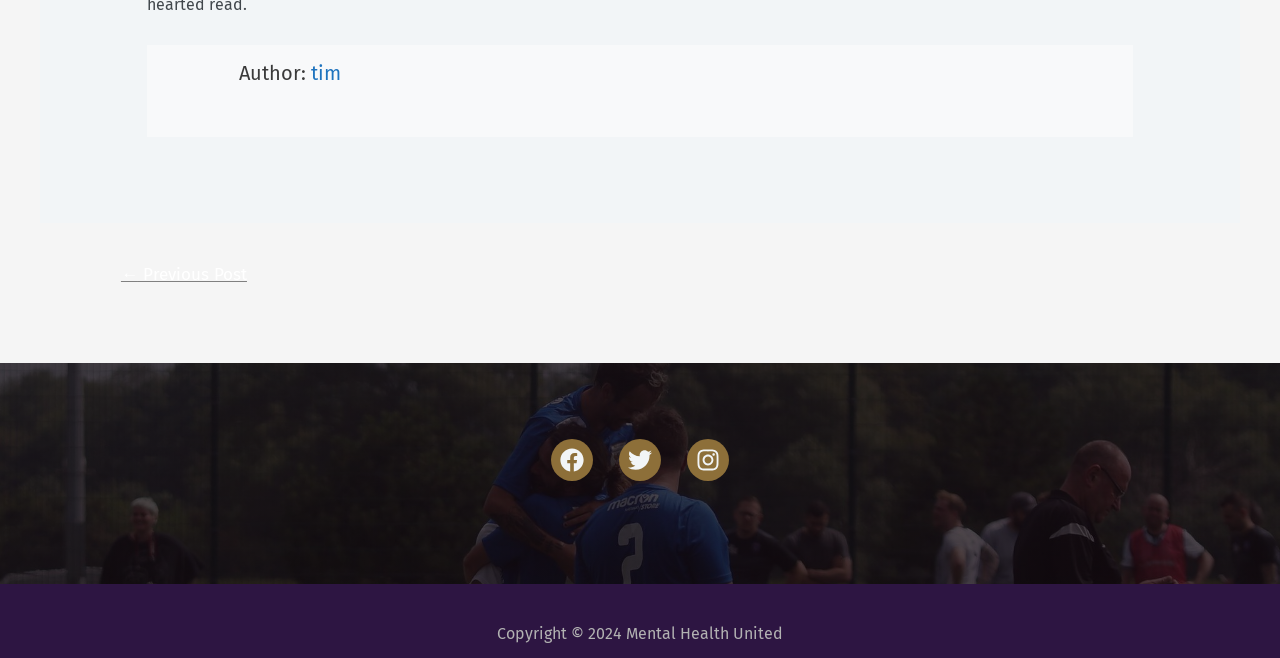What is the navigation section title?
Please provide a detailed and thorough answer to the question.

The navigation section is titled 'Posts' and is located at the top of the webpage, with a link to the previous post.